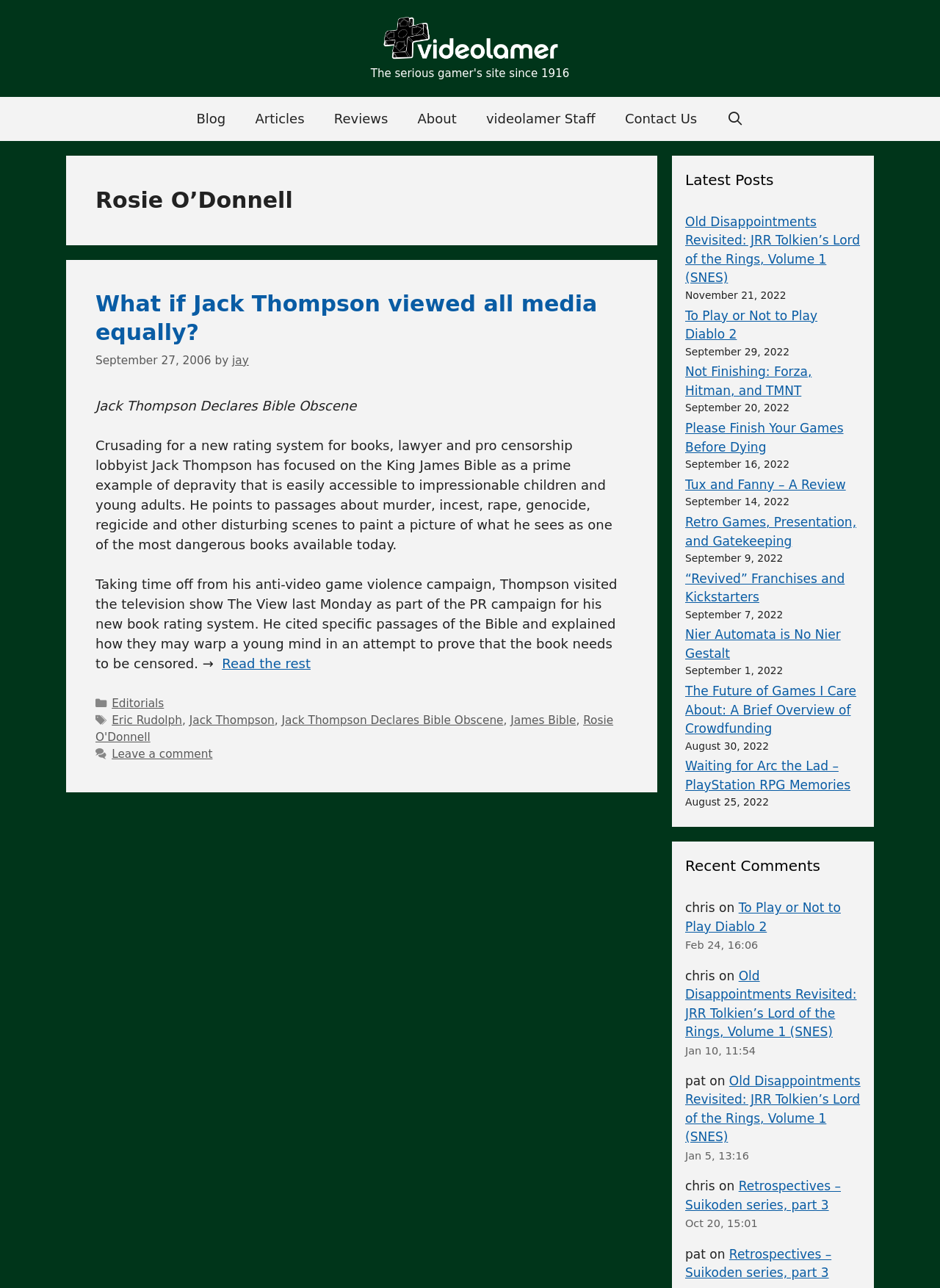Using the provided description: "Reviews", find the bounding box coordinates of the corresponding UI element. The output should be four float numbers between 0 and 1, in the format [left, top, right, bottom].

[0.34, 0.075, 0.428, 0.109]